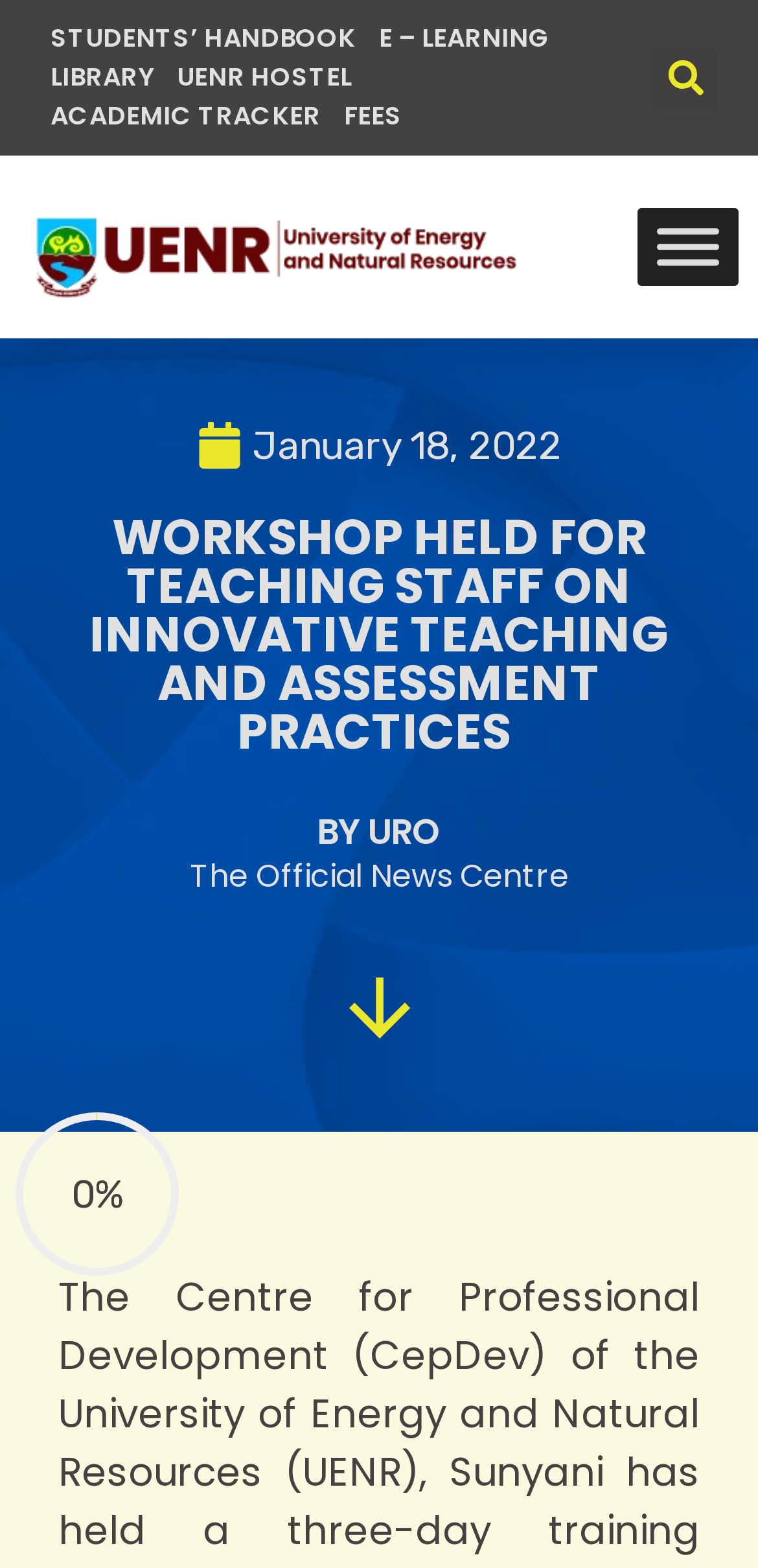Identify the bounding box coordinates of the section that should be clicked to achieve the task described: "Toggle the menu".

[0.867, 0.146, 0.949, 0.169]